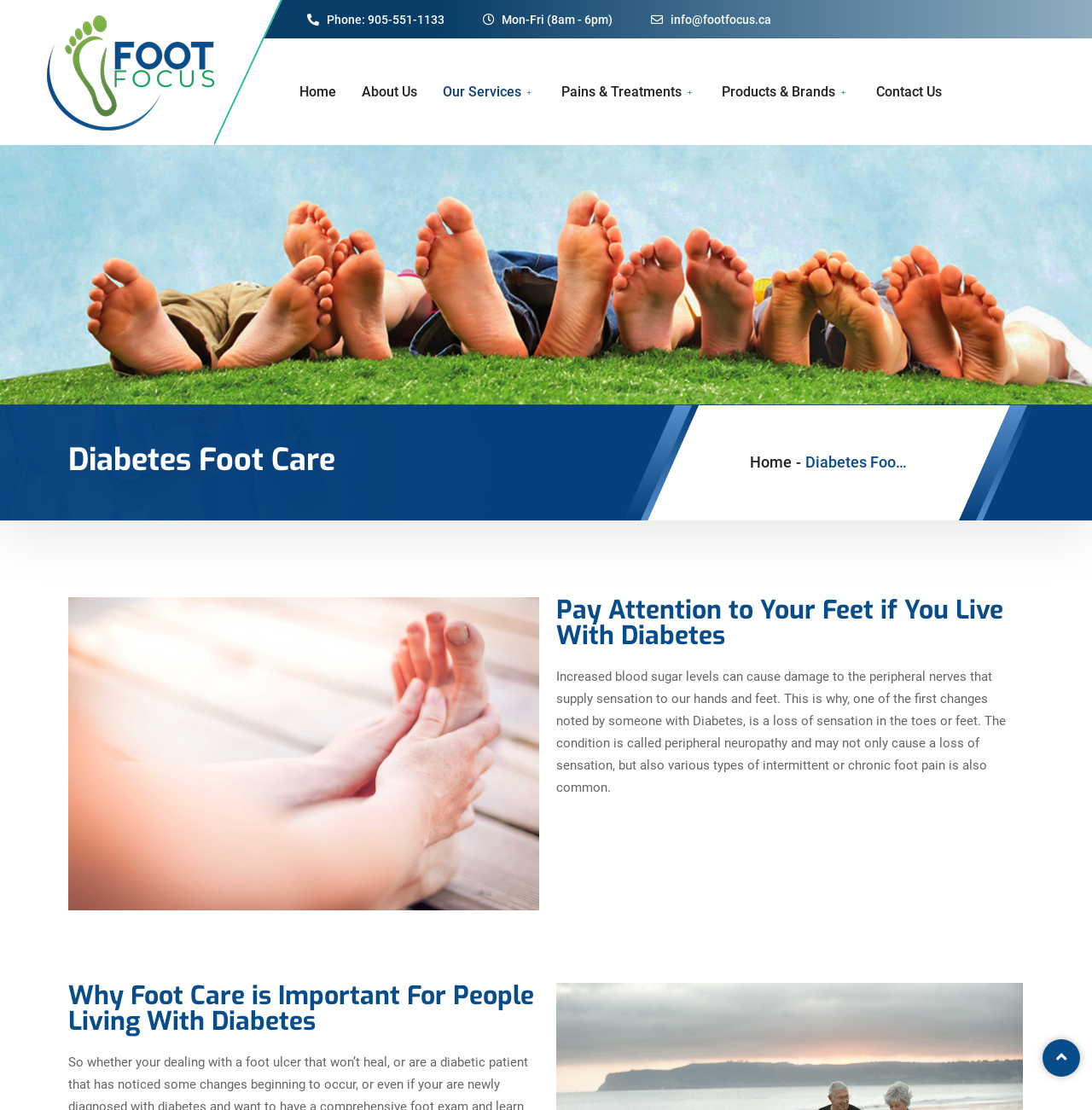Provide the bounding box coordinates of the area you need to click to execute the following instruction: "Learn about pains and treatments".

[0.514, 0.05, 0.661, 0.115]